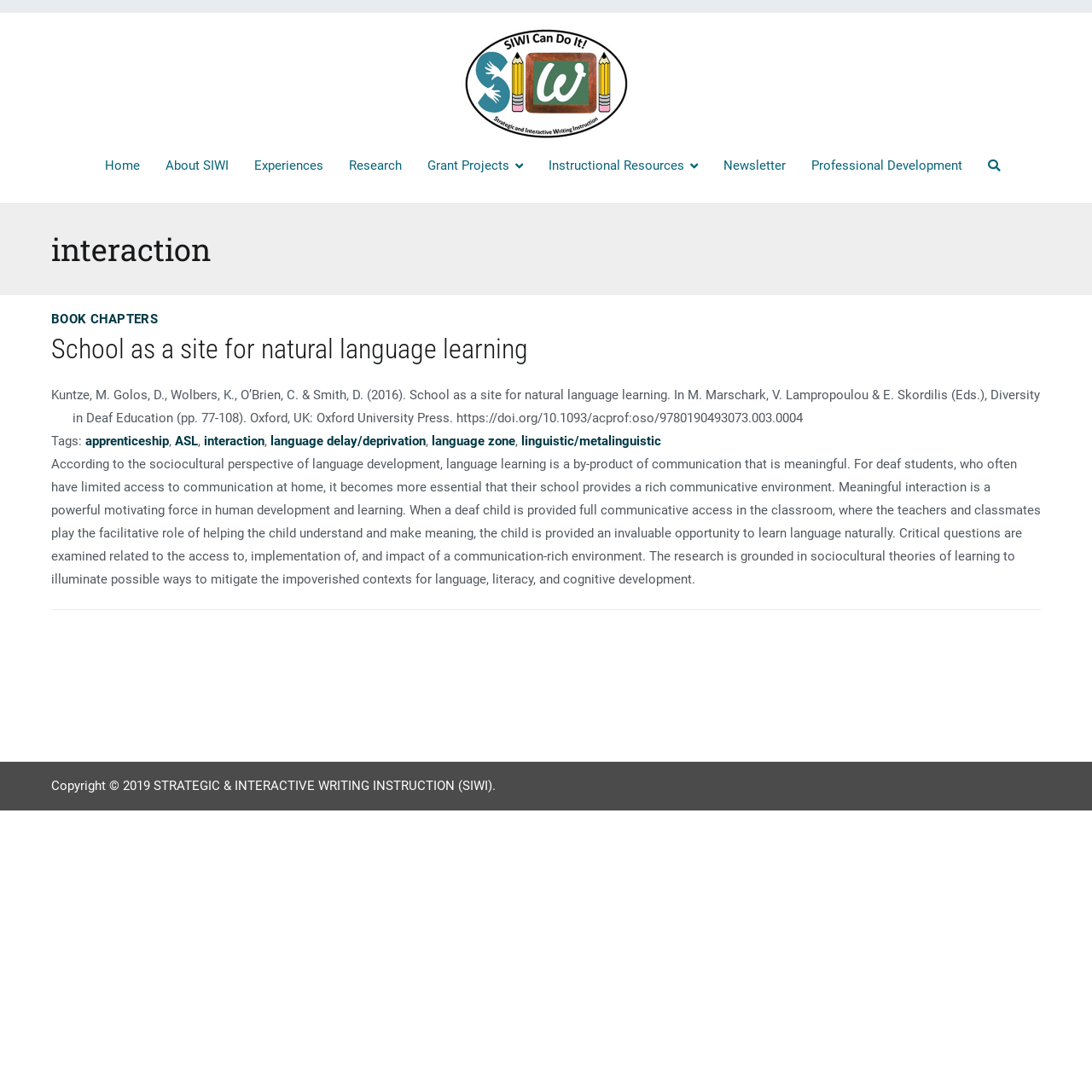Can you show the bounding box coordinates of the region to click on to complete the task described in the instruction: "Click the SIWI logo"?

[0.422, 0.023, 0.578, 0.13]